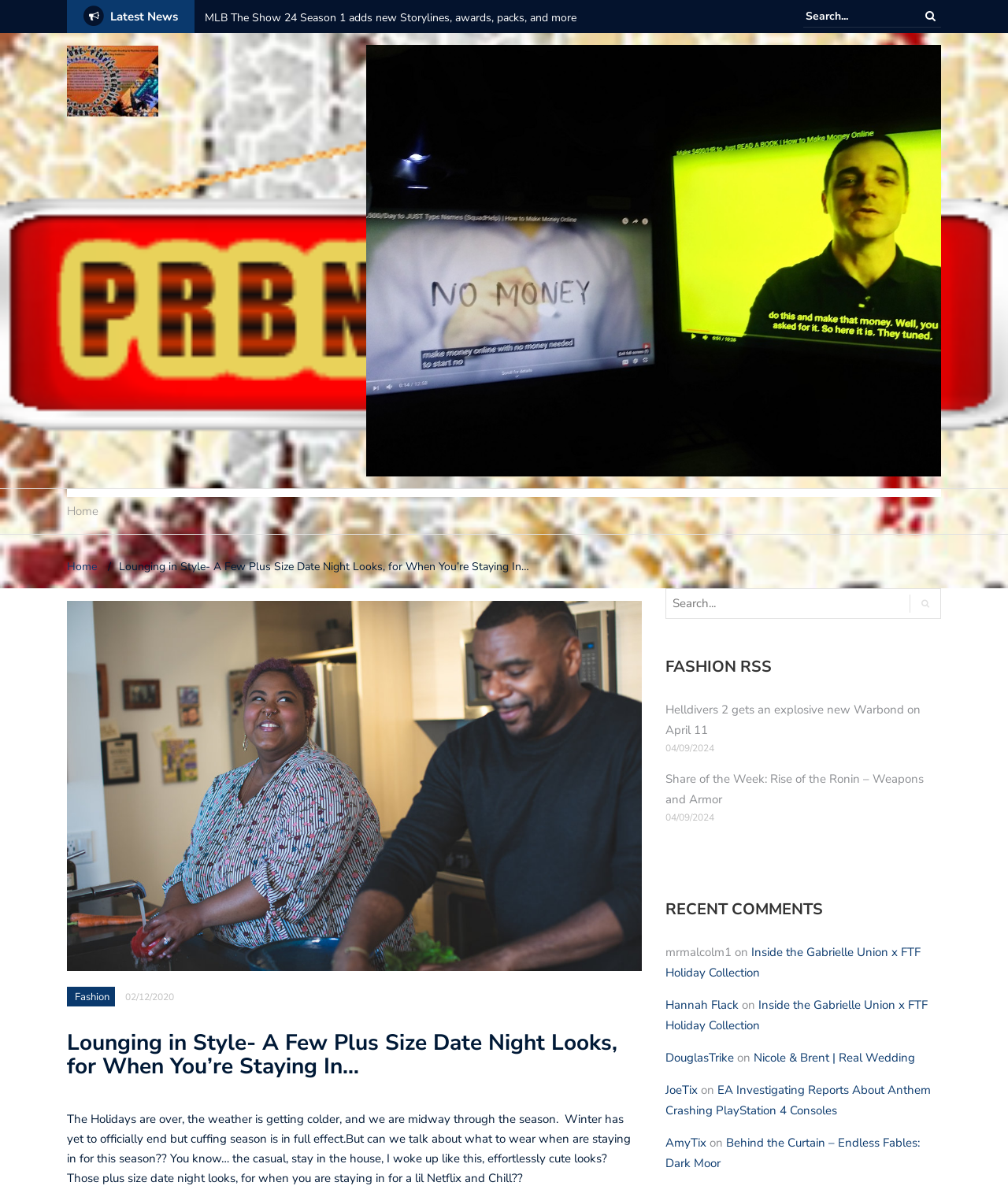What is the name of the blog?
Please provide a single word or phrase based on the screenshot.

Blog of the Universal News Group